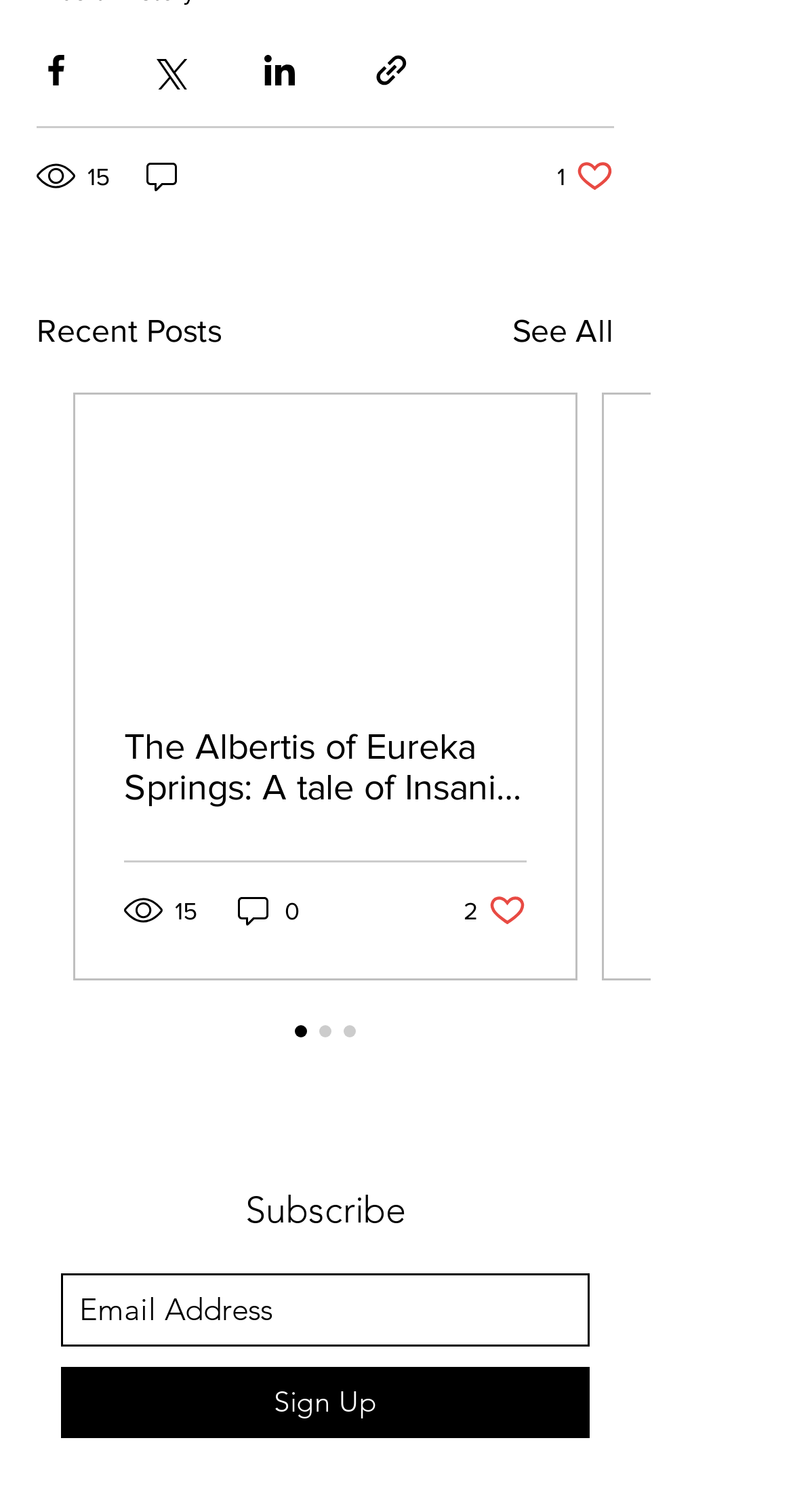Determine the bounding box coordinates of the element's region needed to click to follow the instruction: "View Study at Cambridge". Provide these coordinates as four float numbers between 0 and 1, formatted as [left, top, right, bottom].

None